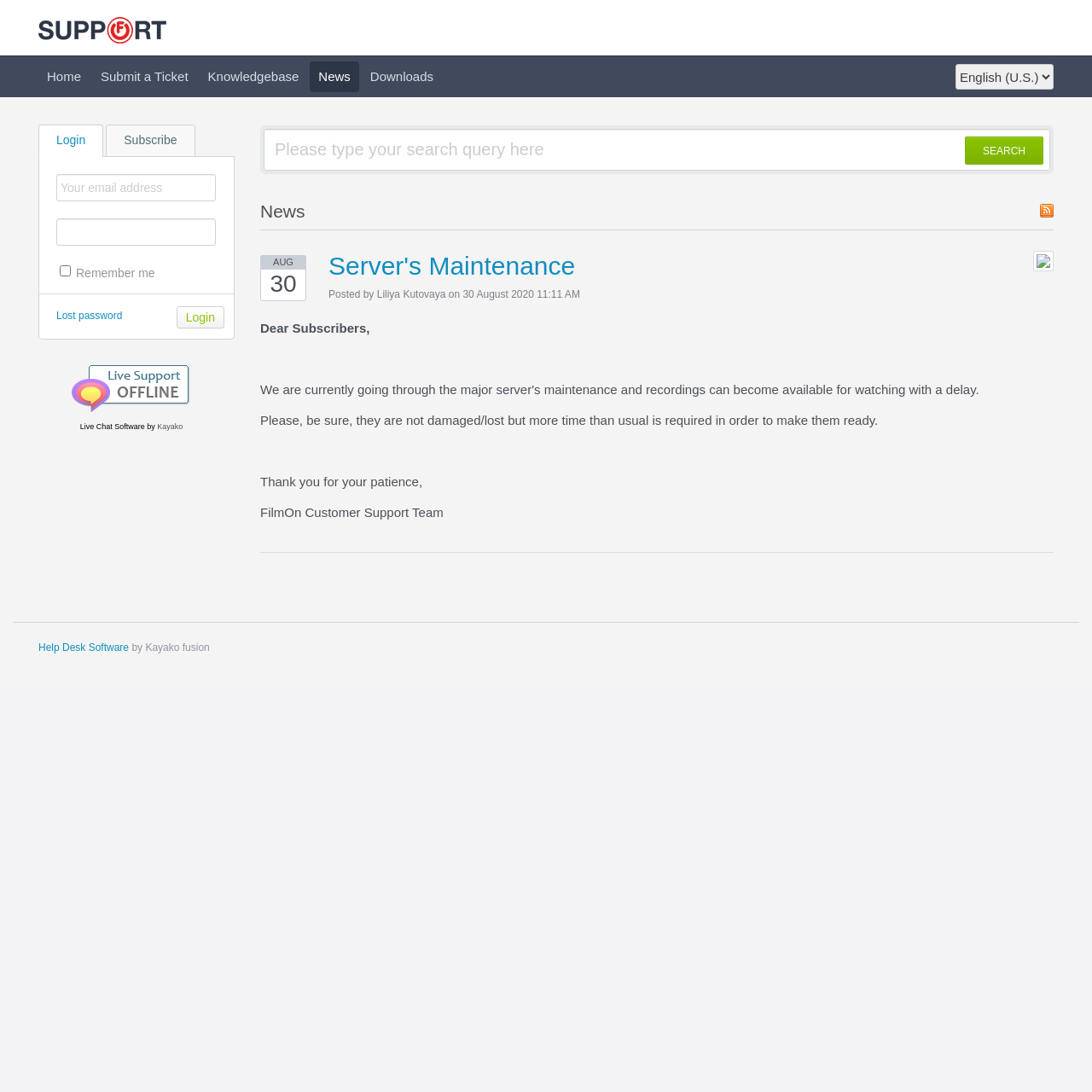Given the description of a UI element: "title="Login" value="Login"", identify the bounding box coordinates of the matching element in the webpage screenshot.

[0.162, 0.28, 0.205, 0.301]